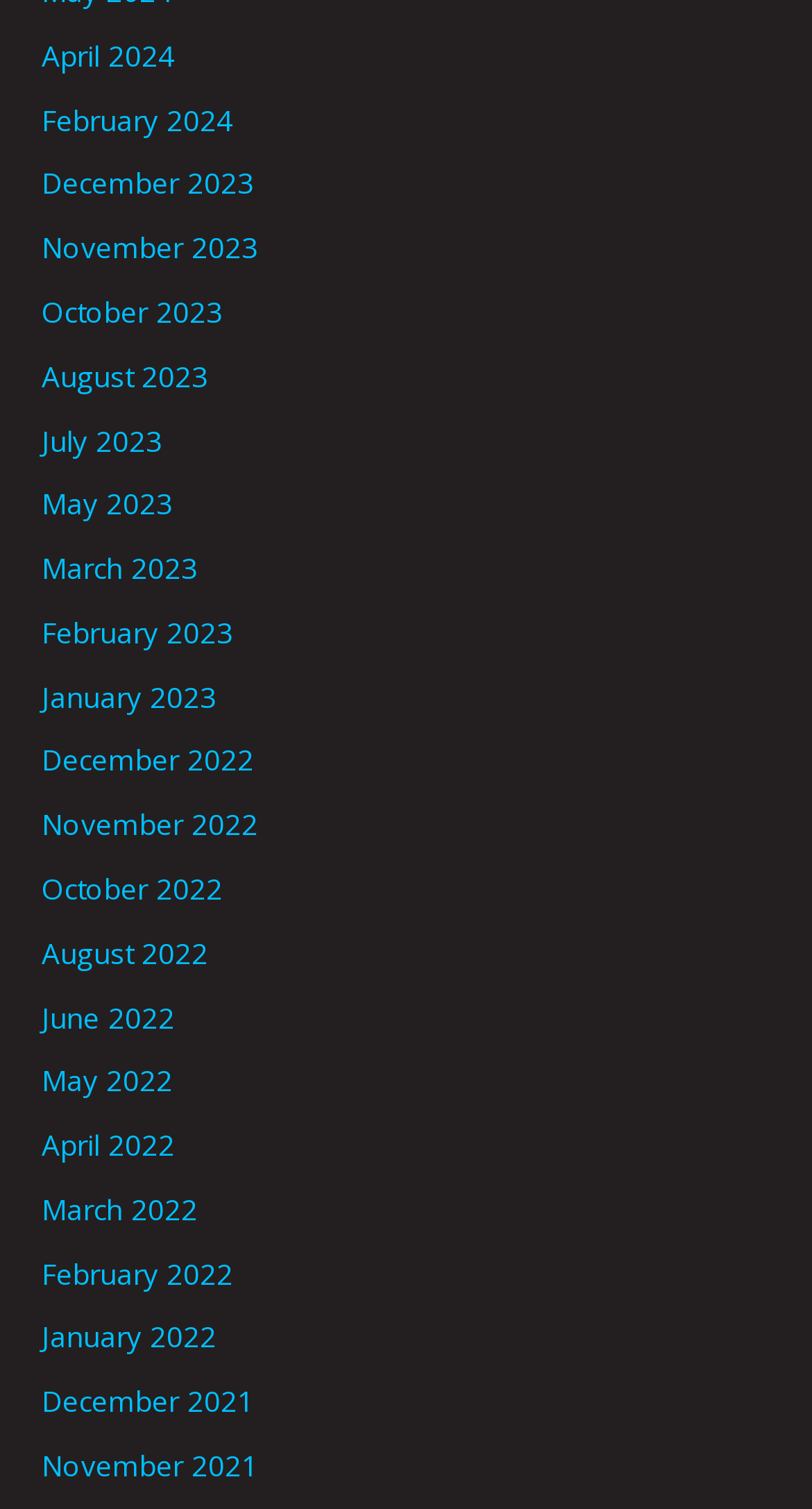What is the earliest month listed?
Analyze the image and deliver a detailed answer to the question.

By examining the list of links, I found that the bottommost link is 'December 2021', which suggests that it is the earliest month listed.